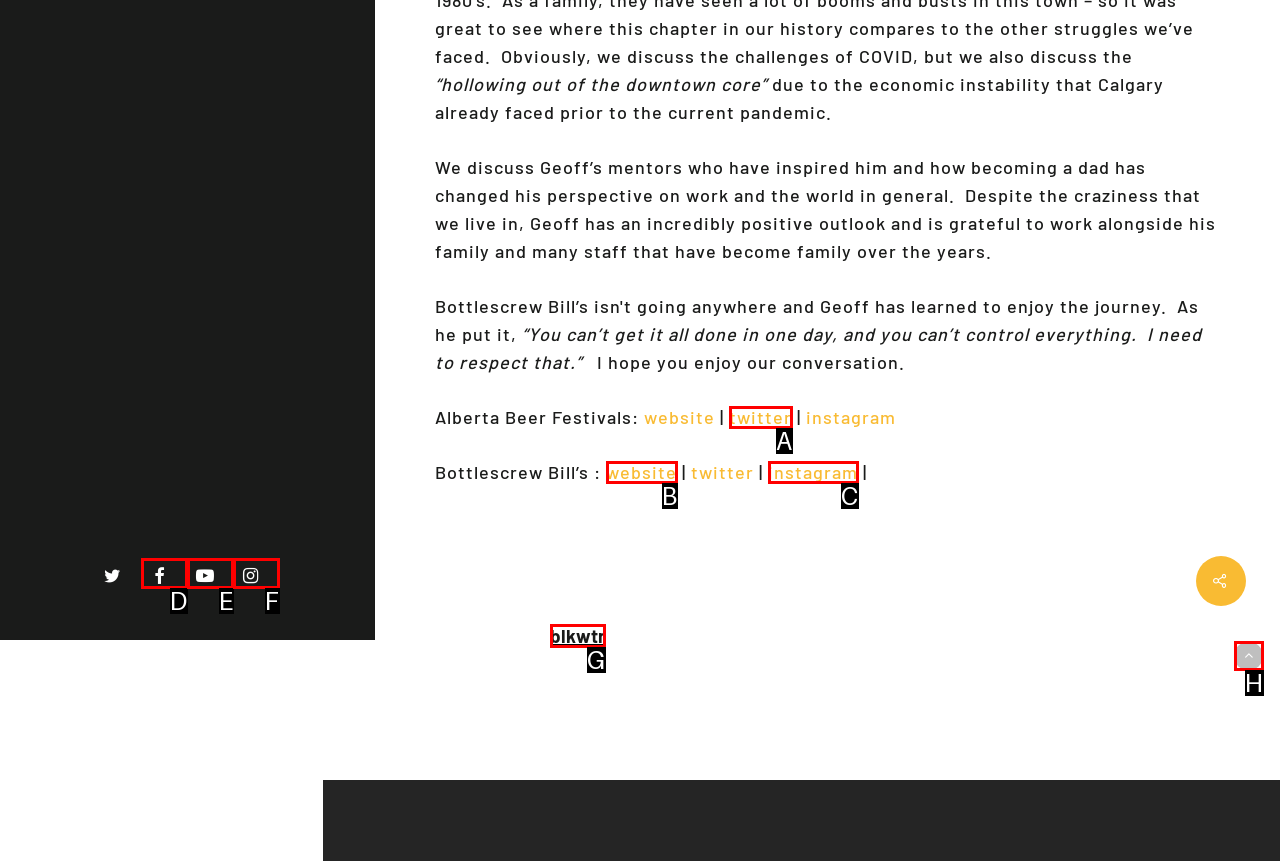Identify the letter of the UI element that fits the description: parent_node: ABOUT US
Respond with the letter of the option directly.

H